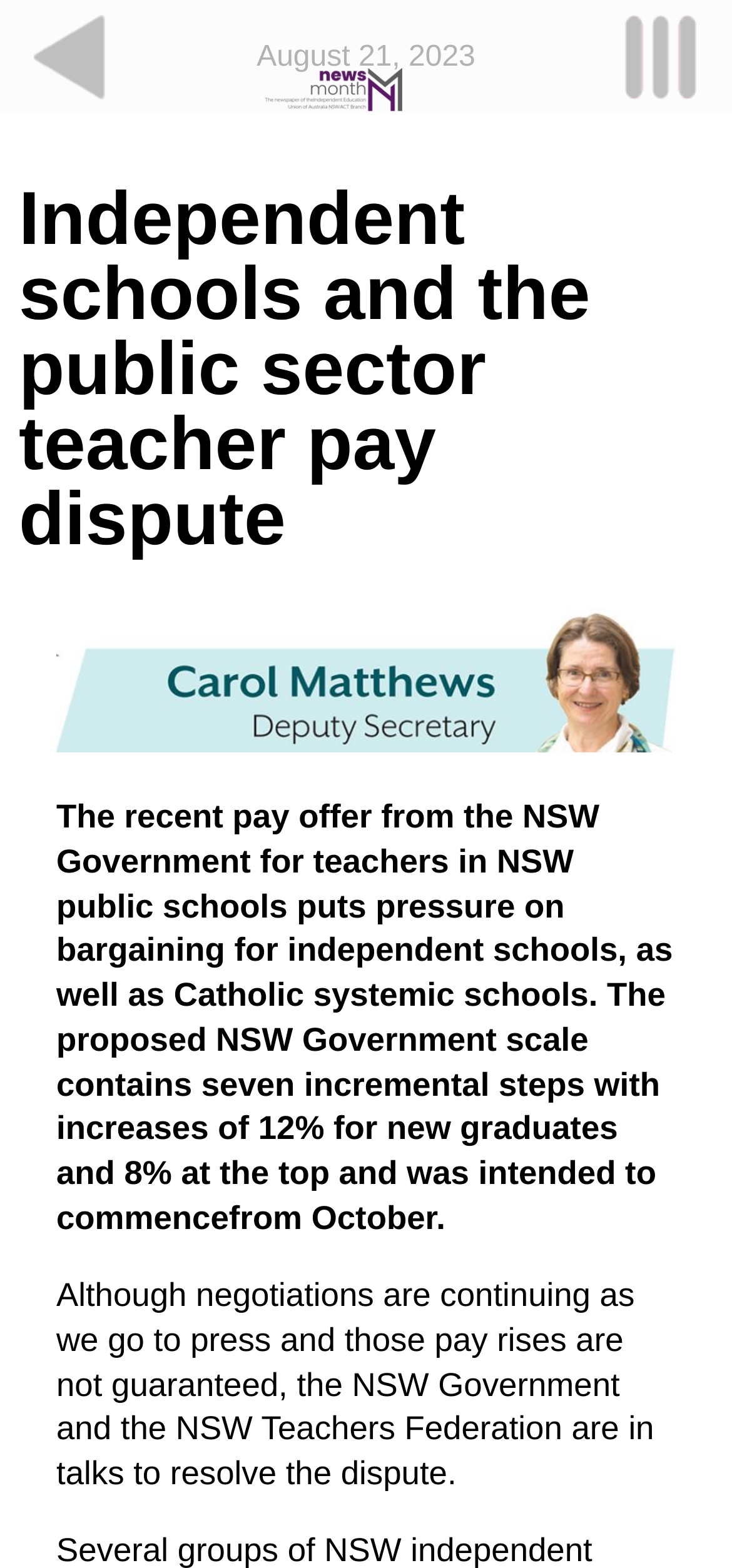Find the bounding box coordinates for the HTML element specified by: "parent_node: August 21, 2023".

[0.808, 0.0, 1.0, 0.072]